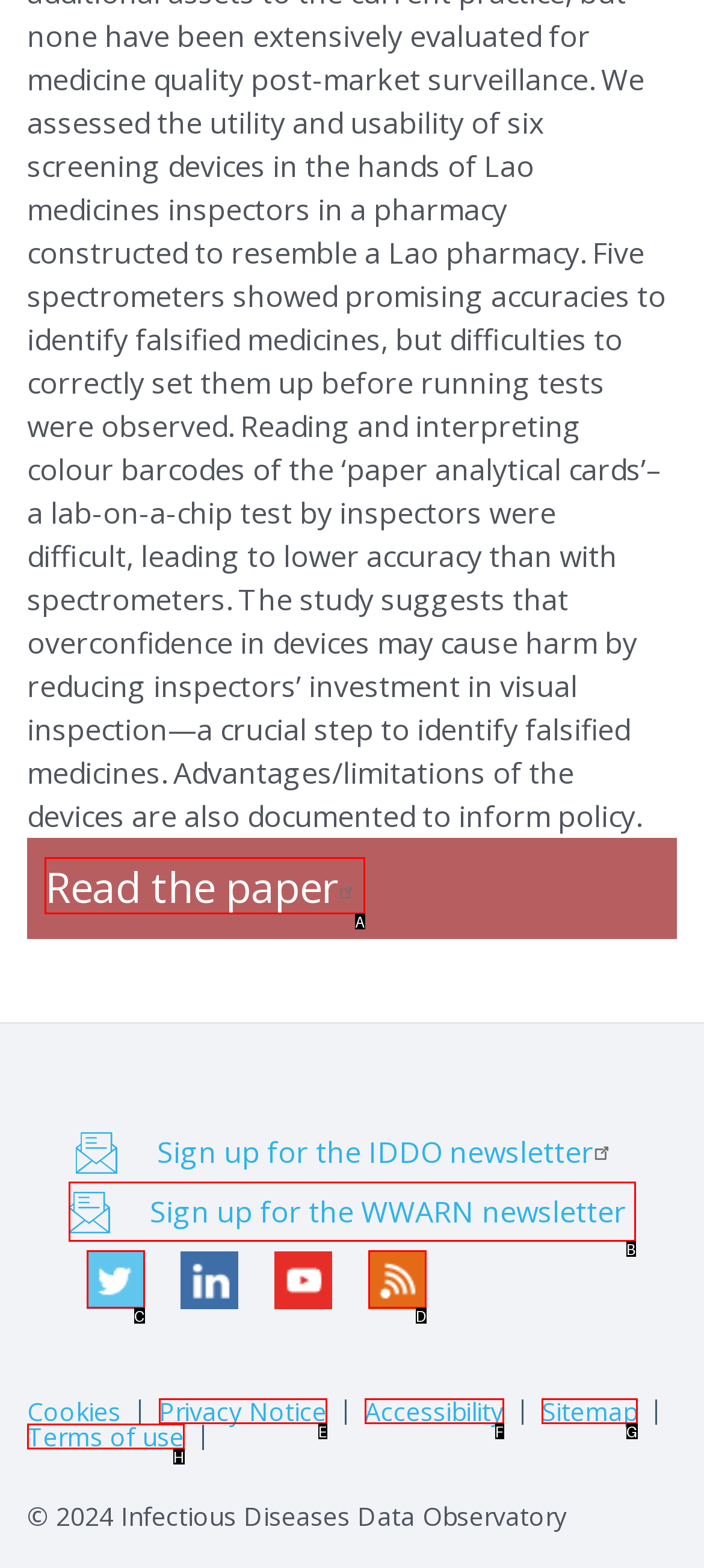Identify the correct HTML element to click for the task: Read the paper. Provide the letter of your choice.

A